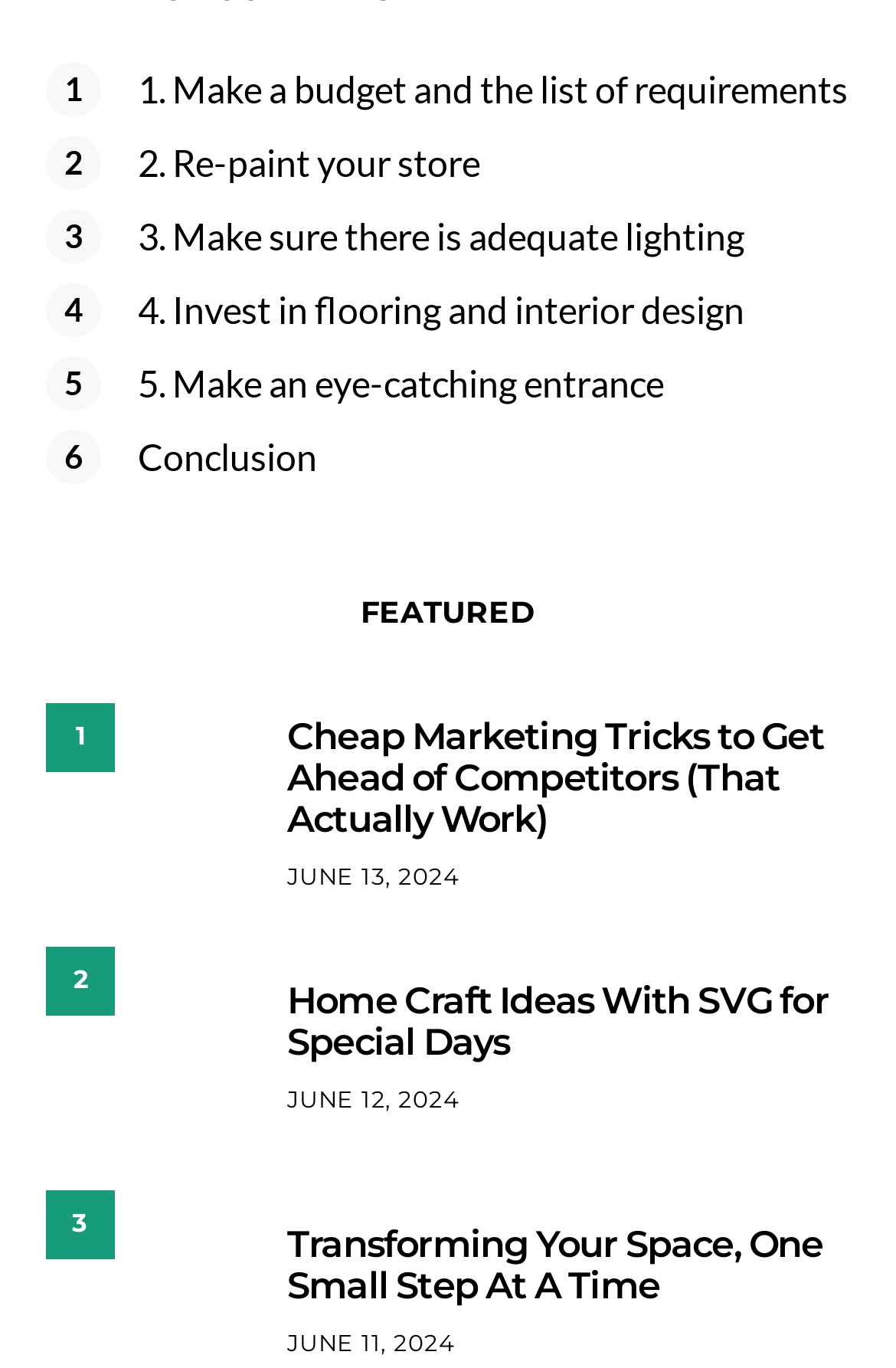Using the provided element description: "5. Make an eye-catching entrance", determine the bounding box coordinates of the corresponding UI element in the screenshot.

[0.154, 0.264, 0.741, 0.296]